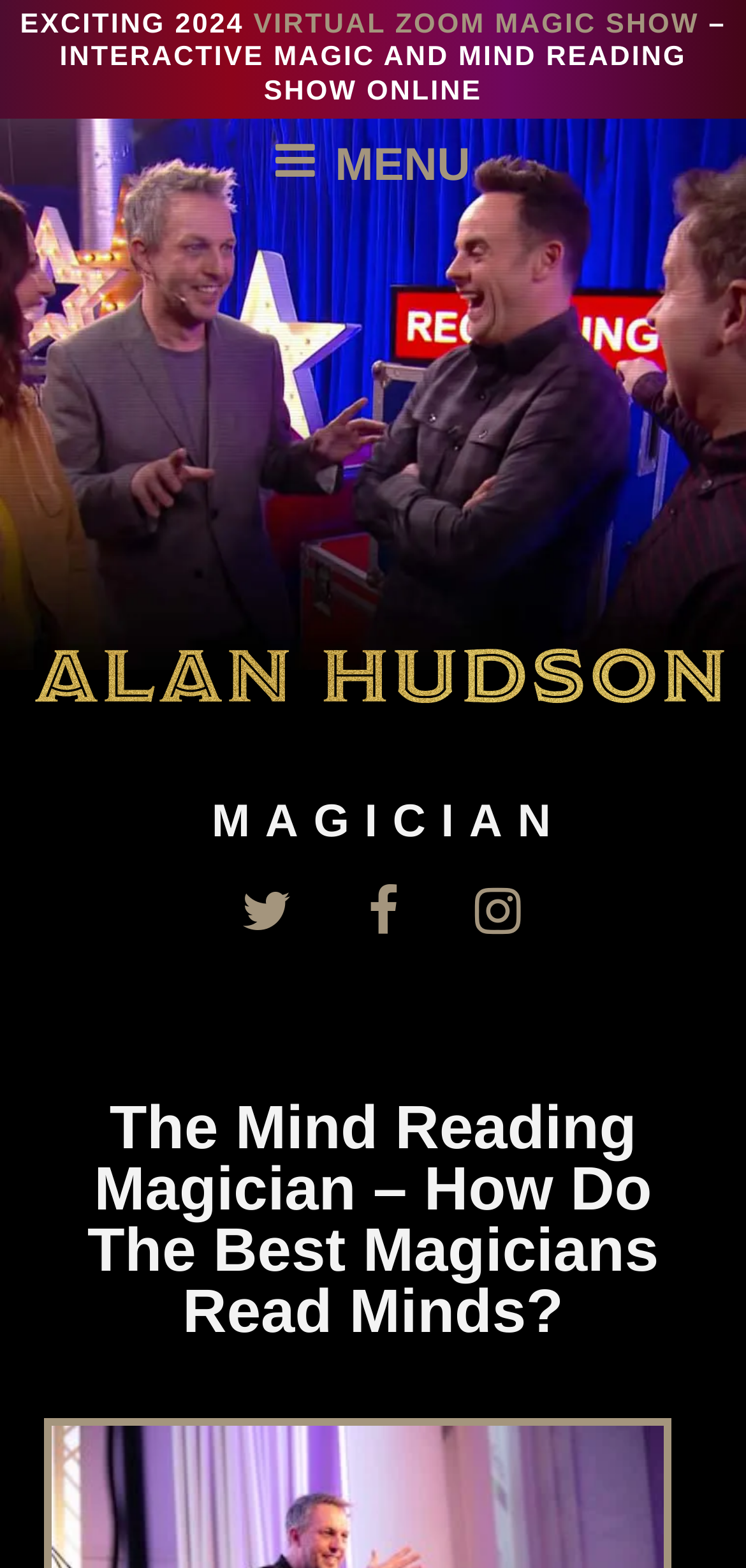What social media platforms are linked?
Please use the image to provide an in-depth answer to the question.

The social media platforms linked are Twitter, Facebook, and Instagram, which can be seen from the links ' Twitter', ' Facebook', and ' Instagram' at the bottom of the webpage.